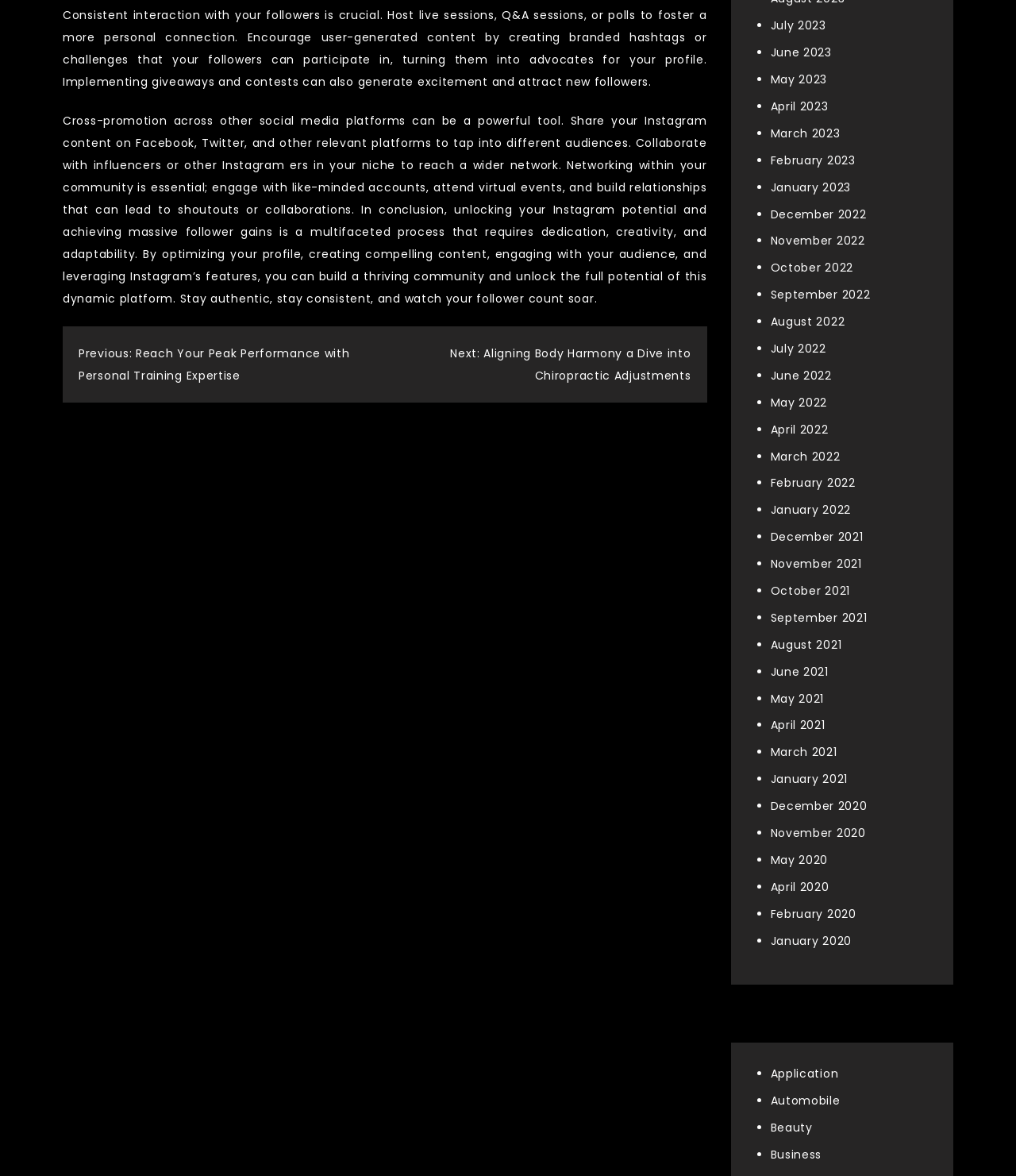What is the topic of the article?
Your answer should be a single word or phrase derived from the screenshot.

Instagram